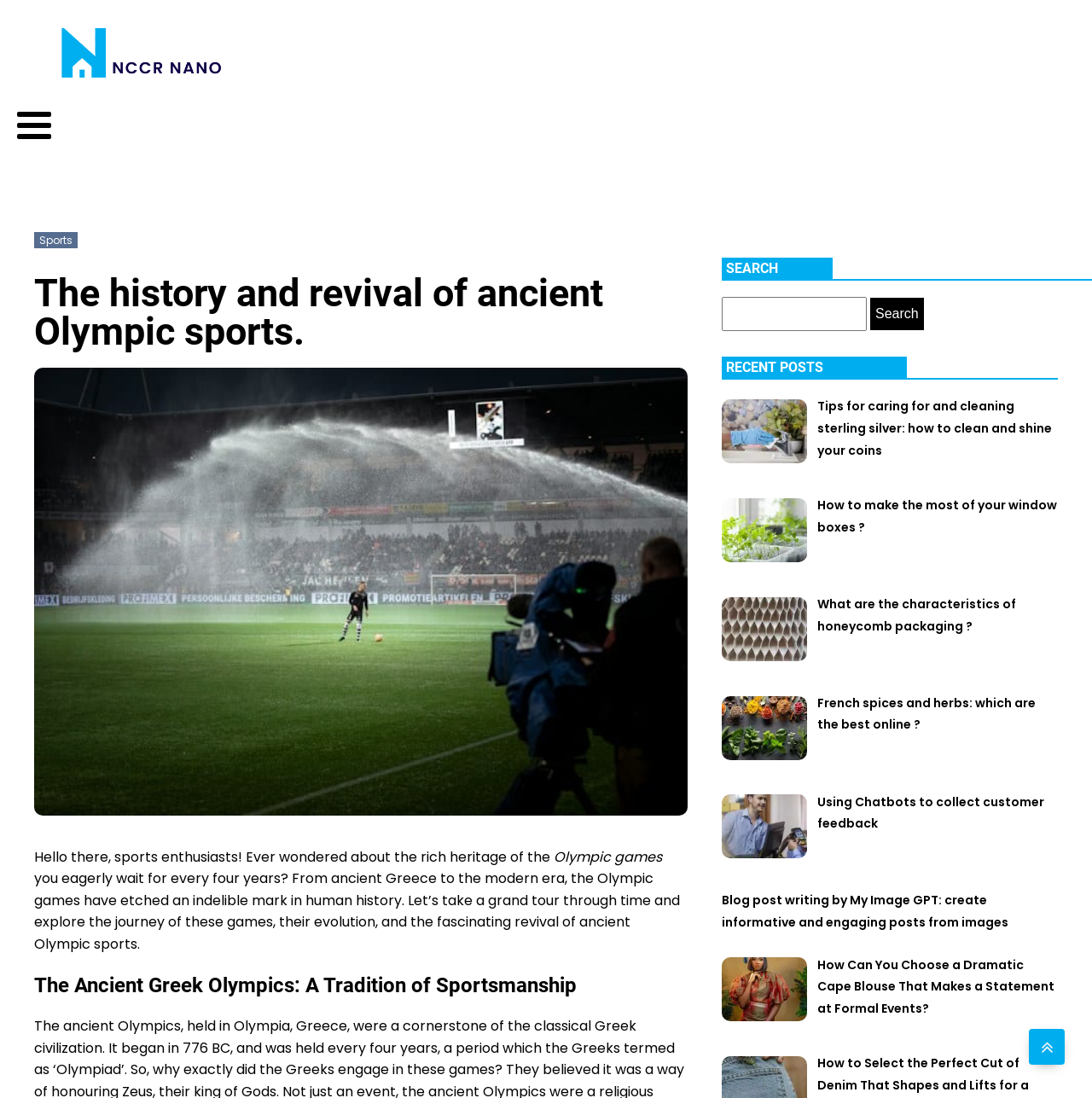Please identify the bounding box coordinates of the element on the webpage that should be clicked to follow this instruction: "Search for a topic". The bounding box coordinates should be given as four float numbers between 0 and 1, formatted as [left, top, right, bottom].

[0.661, 0.27, 0.794, 0.301]